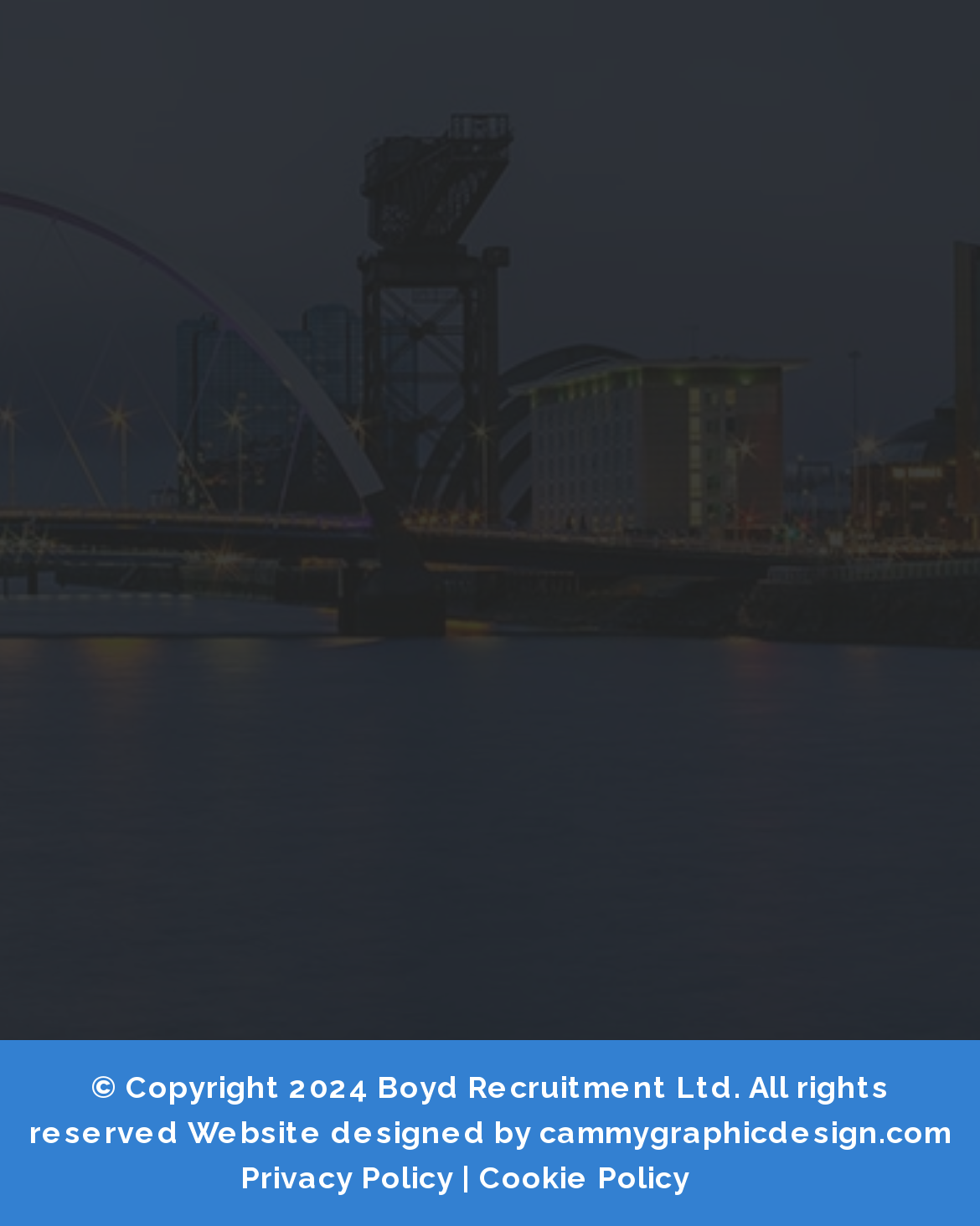Show the bounding box coordinates for the HTML element as described: "cammygraphicdesign.com".

[0.55, 0.909, 0.971, 0.938]